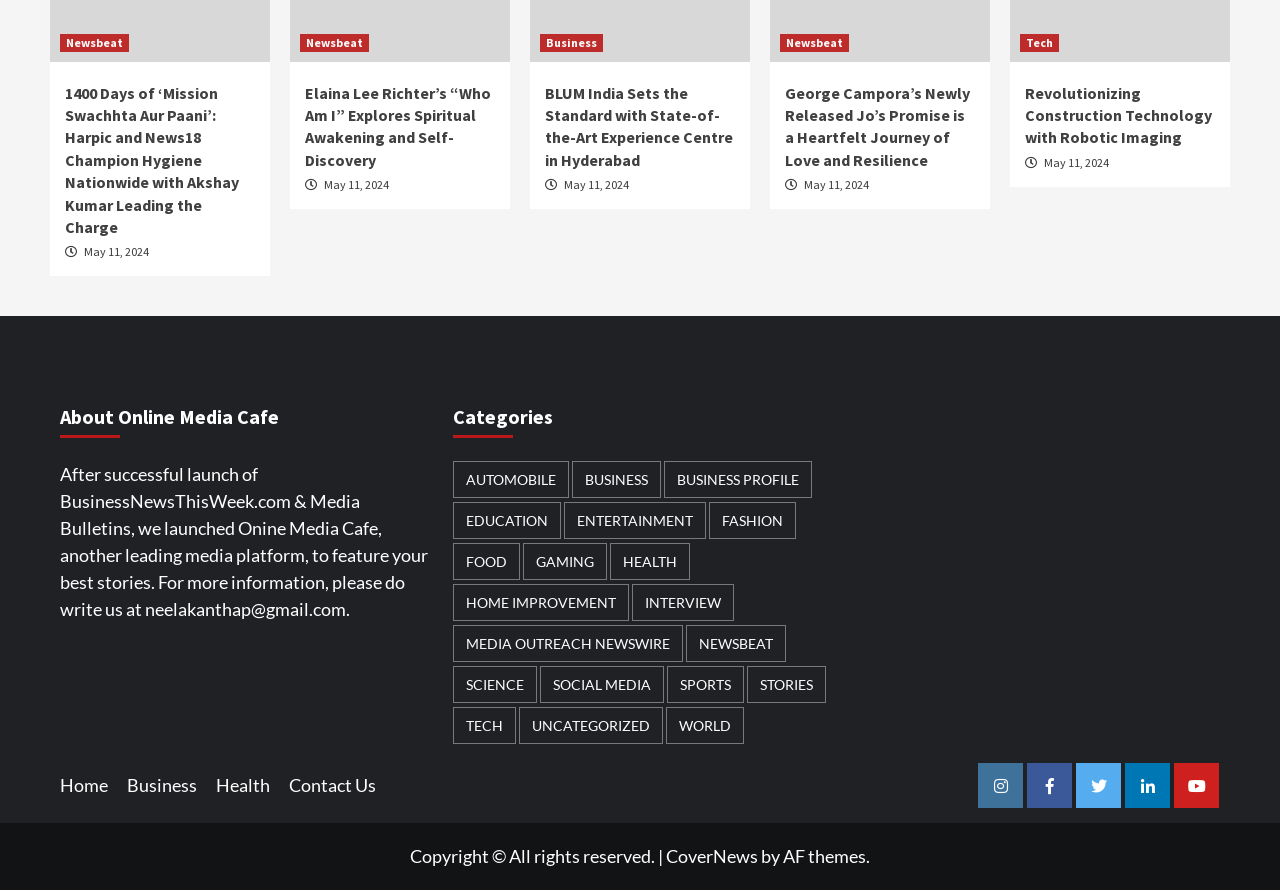Pinpoint the bounding box coordinates of the clickable element needed to complete the instruction: "Follow on Instagram". The coordinates should be provided as four float numbers between 0 and 1: [left, top, right, bottom].

[0.764, 0.858, 0.799, 0.908]